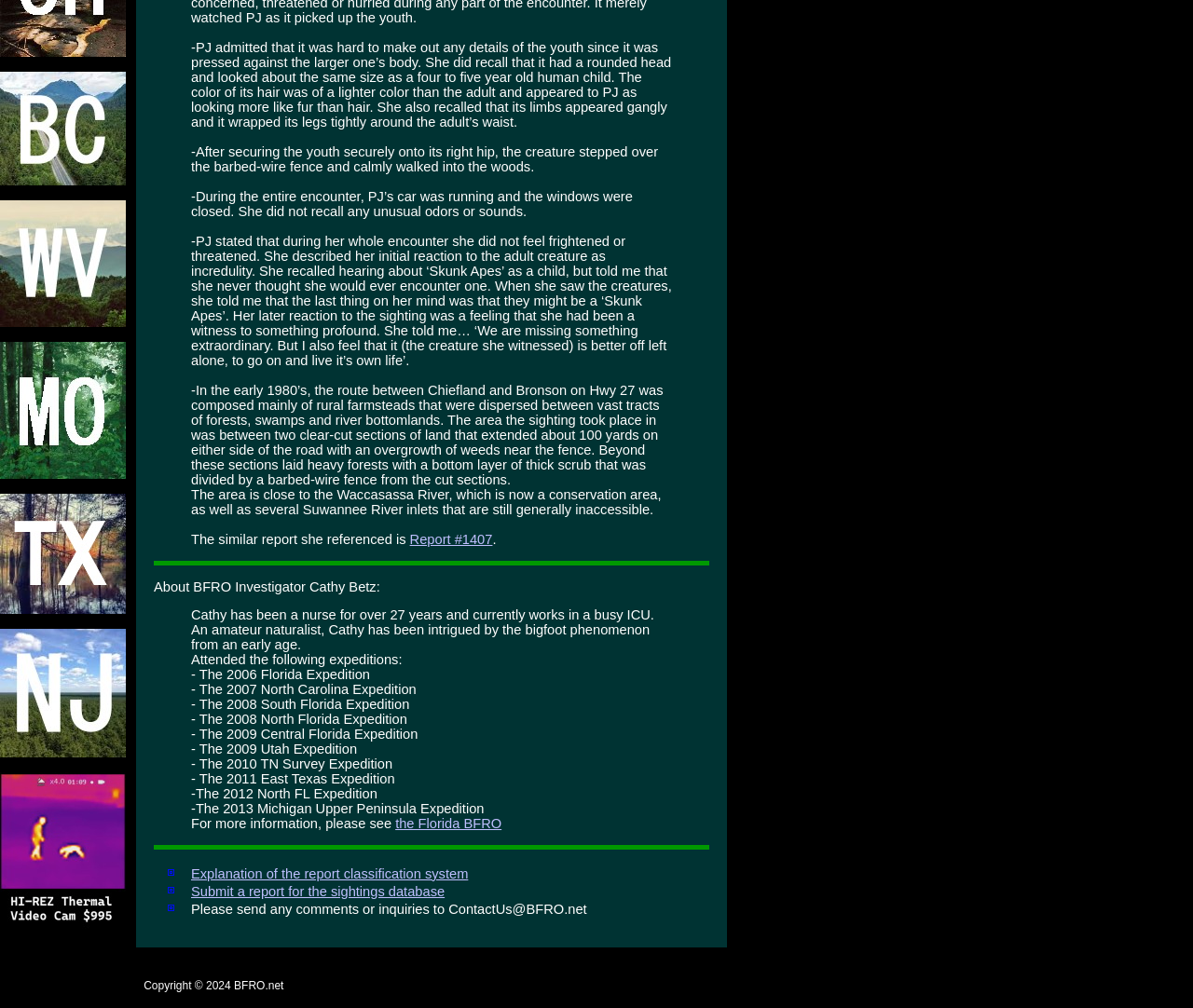Refer to the image and offer a detailed explanation in response to the question: How many expeditions has Cathy Betz attended?

The text lists the expeditions attended by Cathy Betz, including the 2006 Florida Expedition, 2007 North Carolina Expedition, and eight others, totaling 10 expeditions.